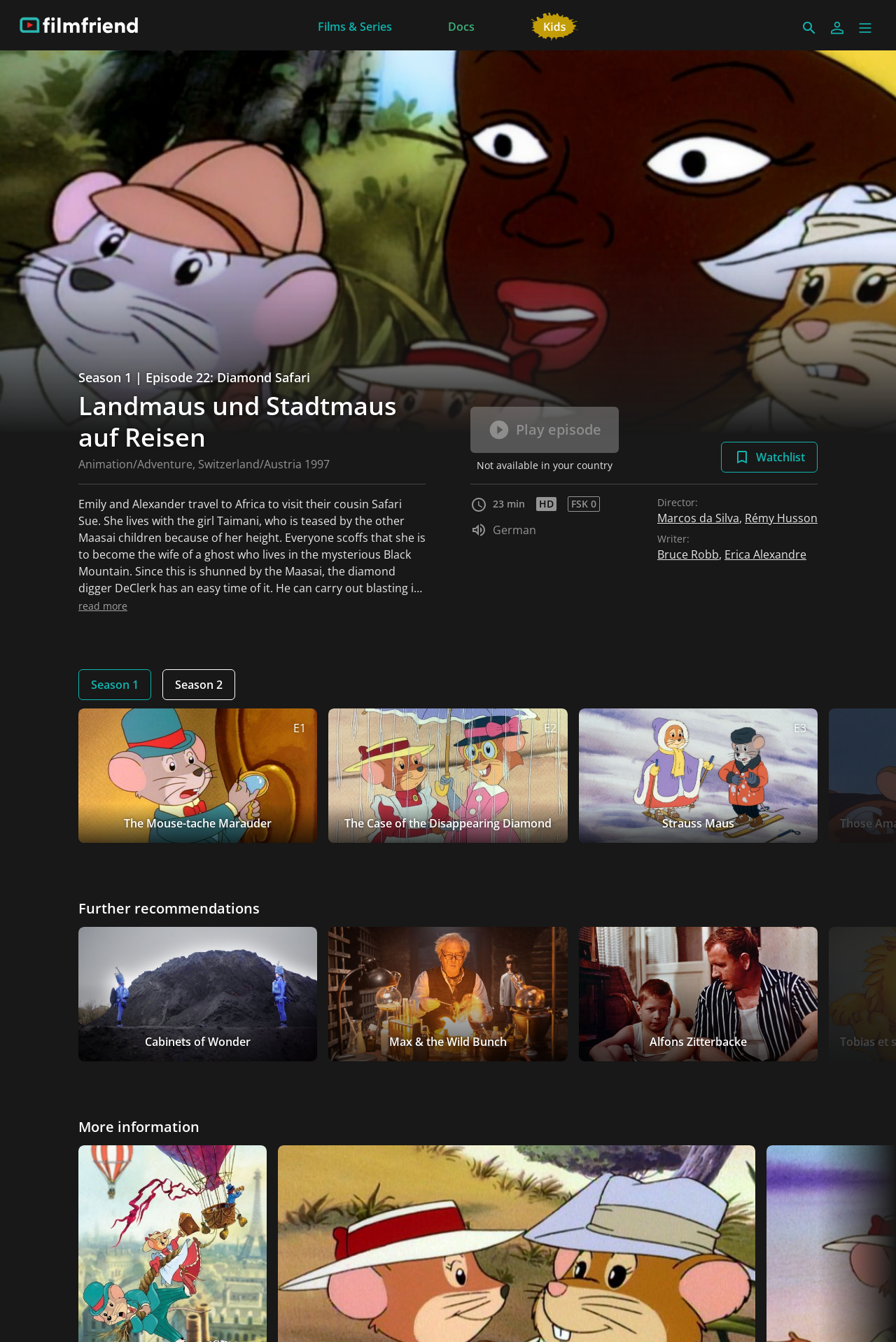Provide an in-depth description of the elements and layout of the webpage.

This webpage appears to be a video streaming platform, specifically showcasing an episode of the animated series "Landmaus und Stadtmaus auf Reisen" (Country Mouse and City Mouse on the Go). 

At the top of the page, there are several links to different categories, including "Films & Series", "Docs", "Kids", and "Search". Additionally, there is a "Sign in" link and a "Menu" button. 

Below this, the title of the episode, "Season 1 | Episode 22: Diamond Safari", is prominently displayed, along with the series title "Landmaus und Stadtmaus auf Reisen". There is also a brief description of the episode, which involves Emily and Alexander traveling to Africa to visit their cousin Safari Sue.

To the right of the episode title, there is a "Play episode" button, and below it, a "Not available in your country" message. Further down, there are details about the episode, including its duration, video quality, and audio language.

On the left side of the page, there is a carousel featuring links to other episodes of the series, including "Season 1" and "Season 2". Below this, there is another carousel showcasing further recommendations, including links to other animated series such as "Cabinets of Wonder" and "Max & the Wild Bunch".

At the bottom of the page, there is a section titled "More information", which may contain additional details about the episode or series.